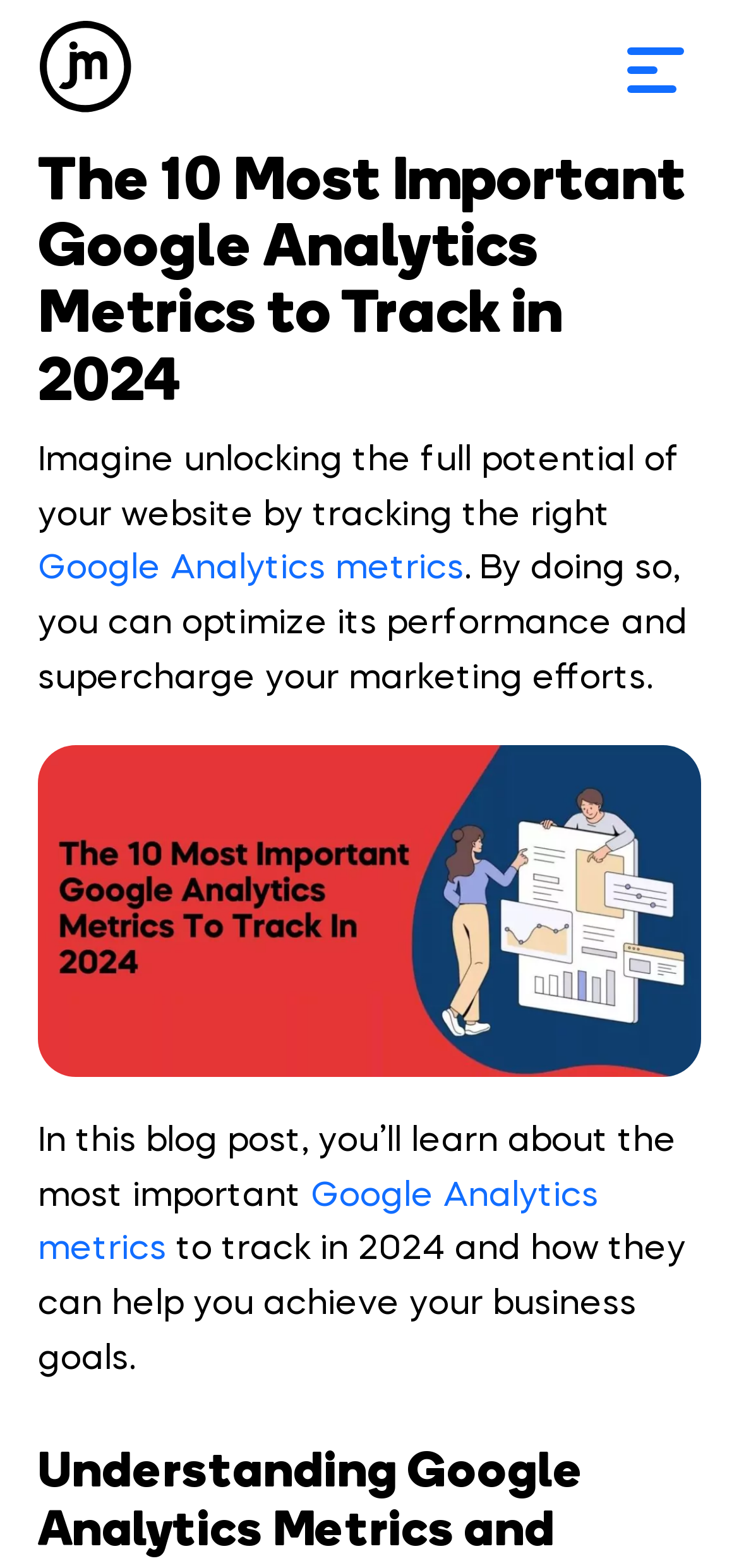Respond to the question below with a single word or phrase:
What is the topic of this blog post?

Google Analytics metrics